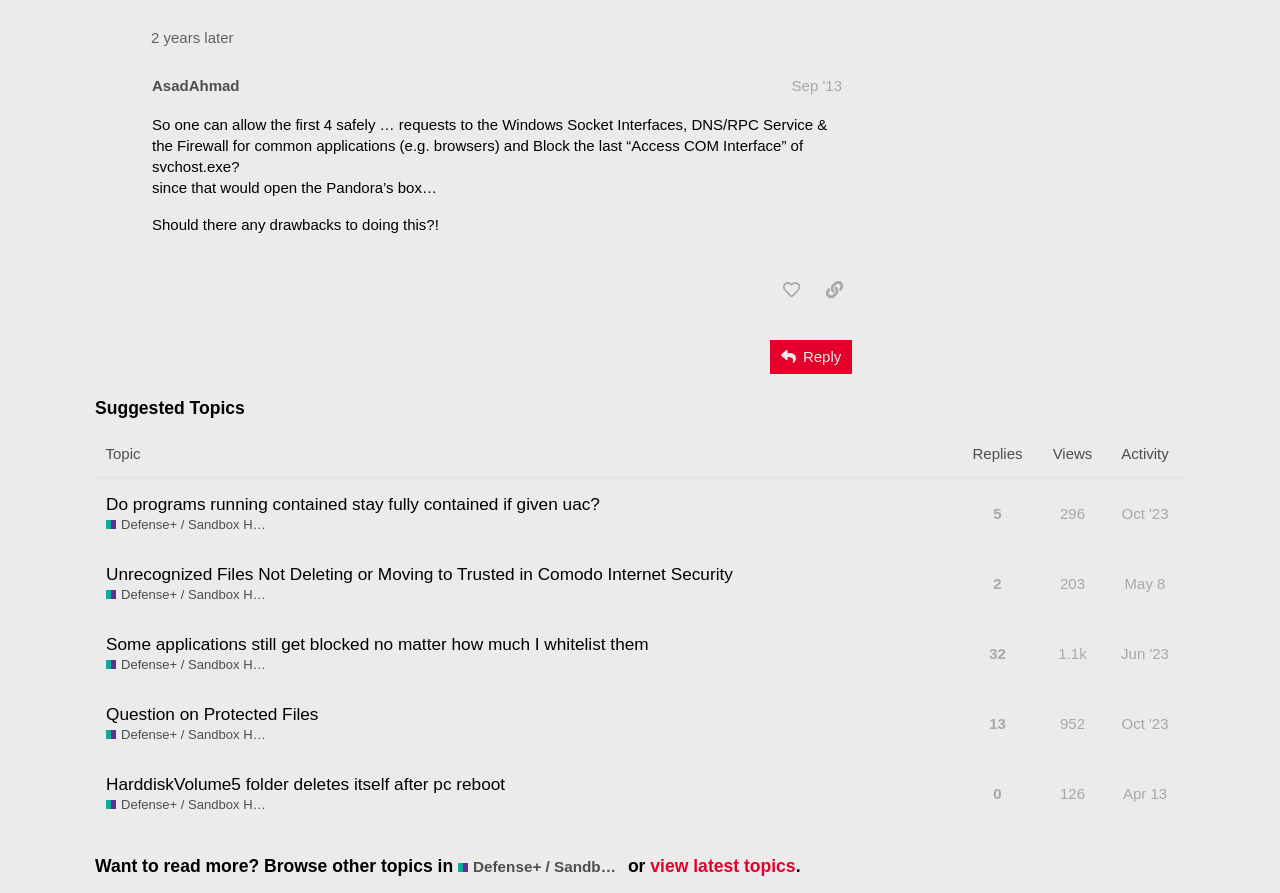Predict the bounding box for the UI component with the following description: "Oct '23".

[0.872, 0.784, 0.917, 0.836]